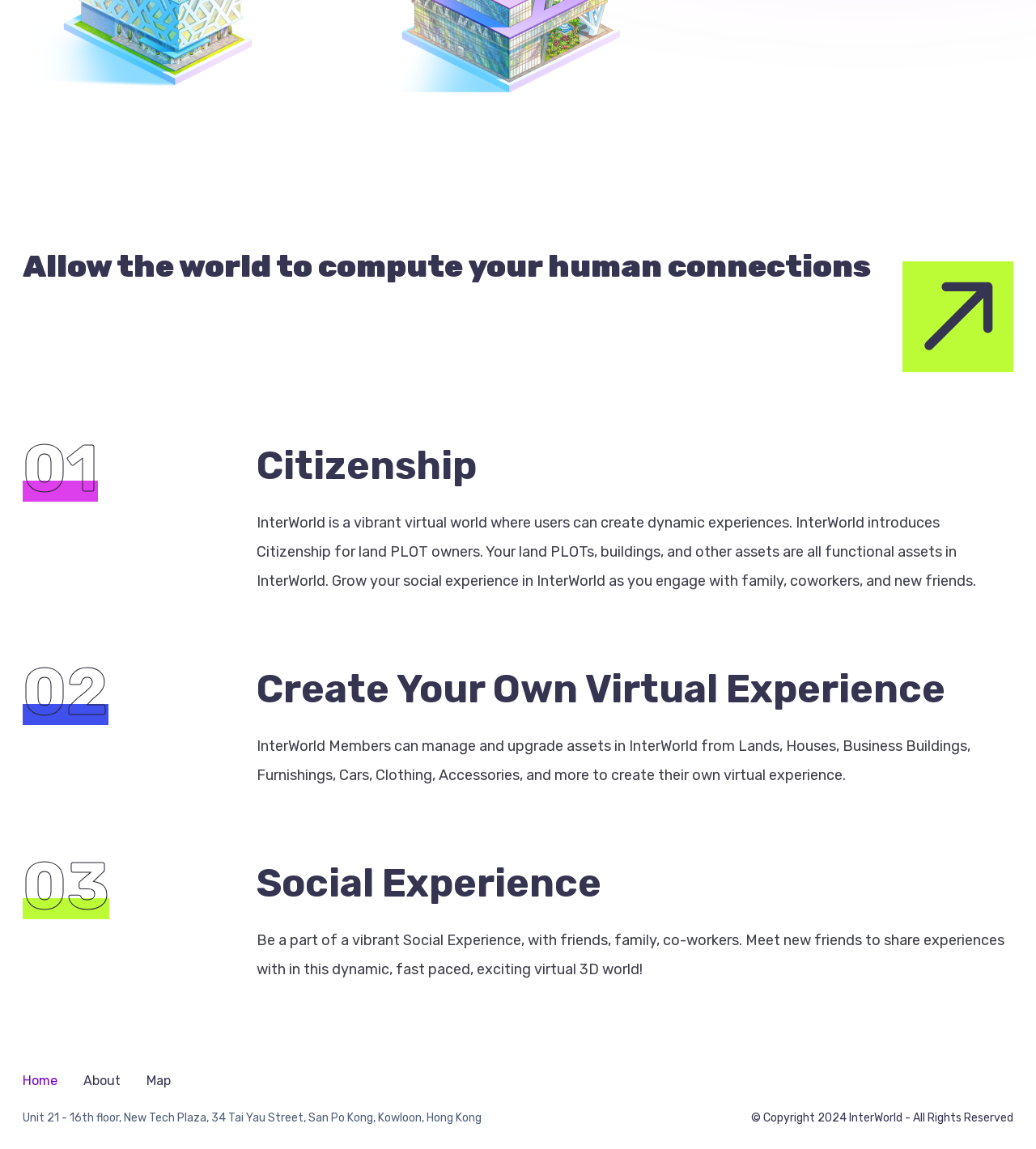Respond with a single word or phrase to the following question:
What is the address of InterWorld's office?

New Tech Plaza, Hong Kong